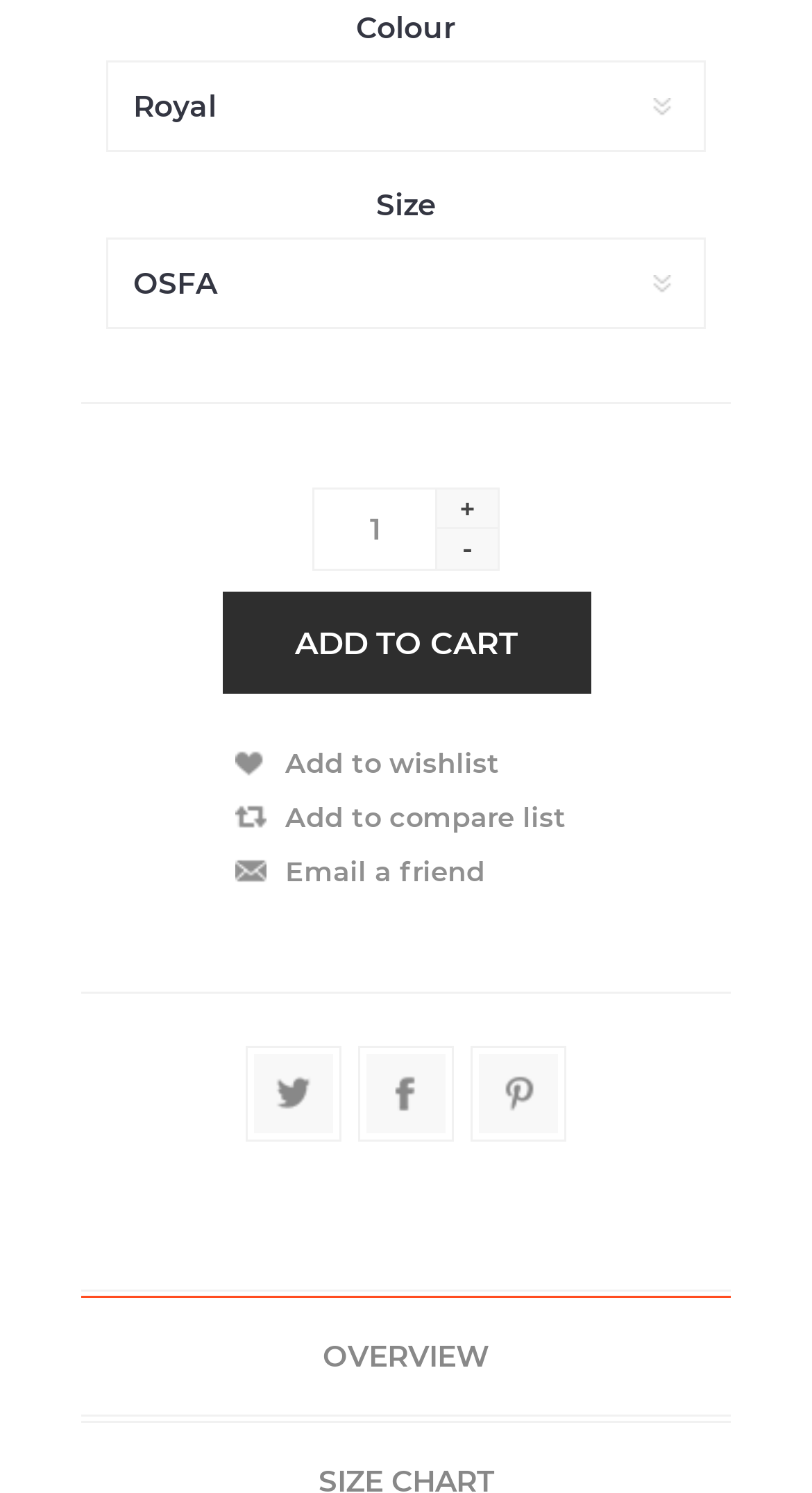What is the text on the 'Add to cart' button?
Answer the question with a single word or phrase by looking at the picture.

ADD TO CART